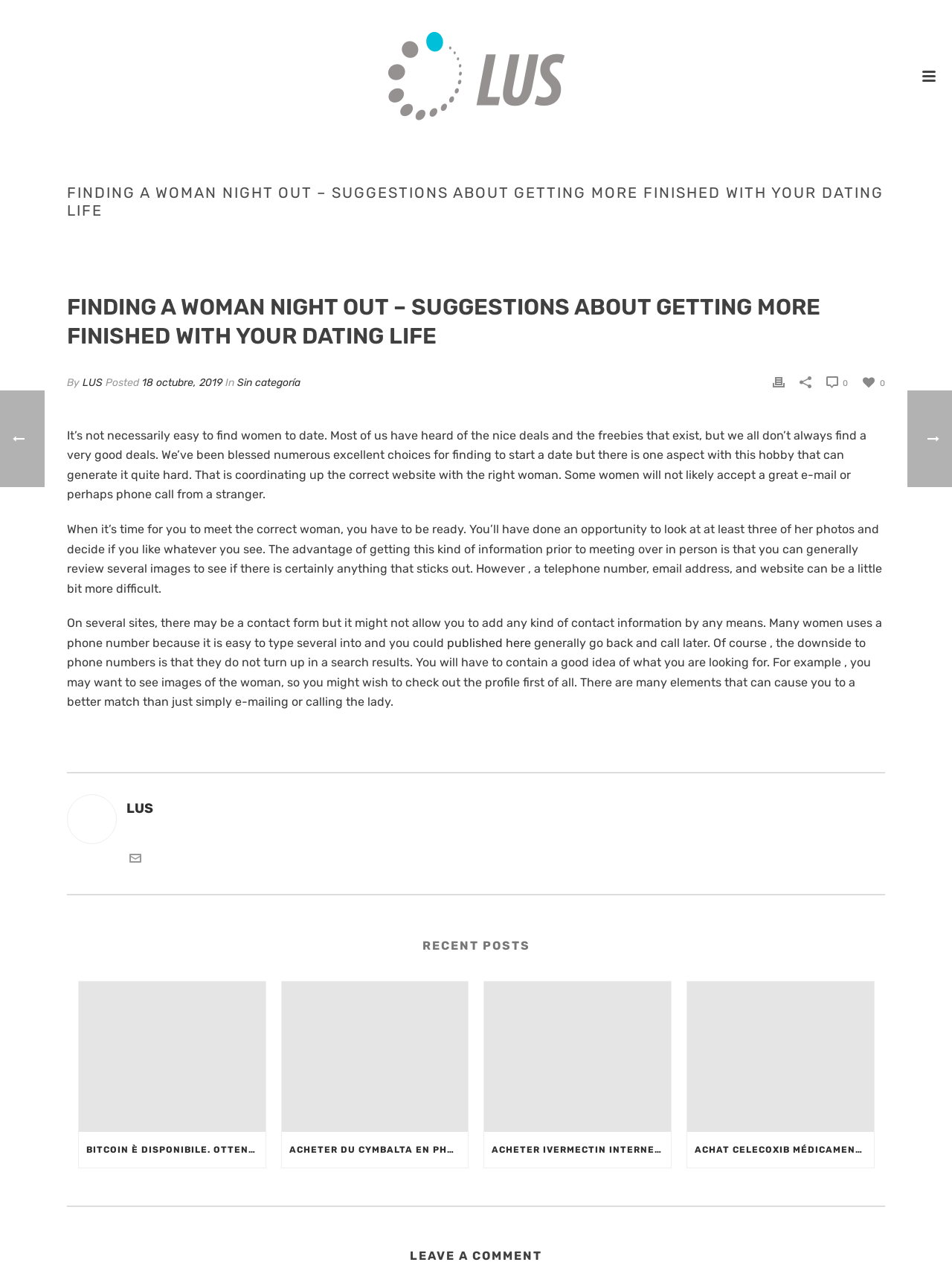Highlight the bounding box coordinates of the region I should click on to meet the following instruction: "Click the BitCoin è disponibile. Ottenere Una Prescrizione Di Esomeprazole Online. Ufficiale Canadian Pharmacy link".

[0.083, 0.776, 0.279, 0.895]